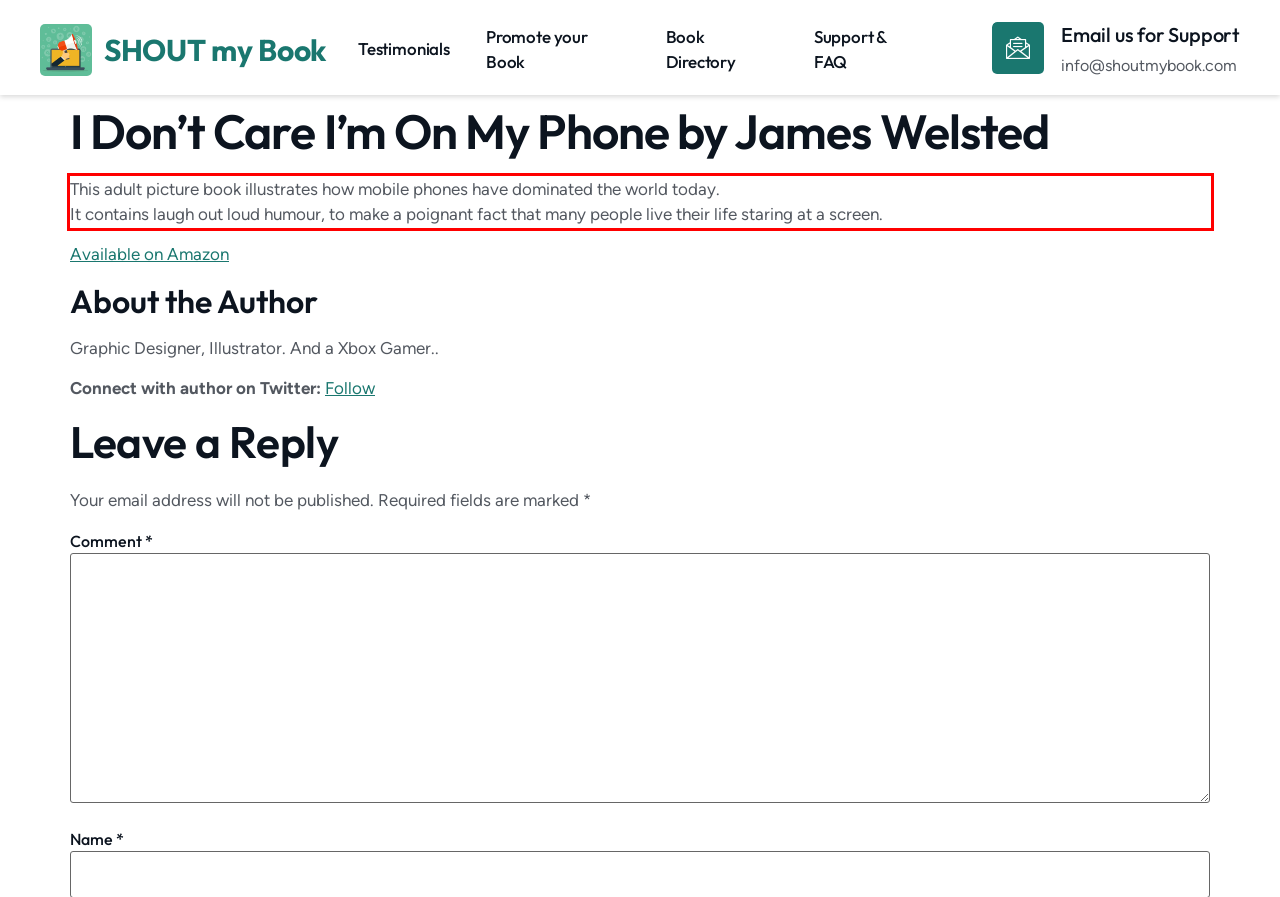Given a webpage screenshot with a red bounding box, perform OCR to read and deliver the text enclosed by the red bounding box.

This adult picture book illustrates how mobile phones have dominated the world today. It contains laugh out loud humour, to make a poignant fact that many people live their life staring at a screen.